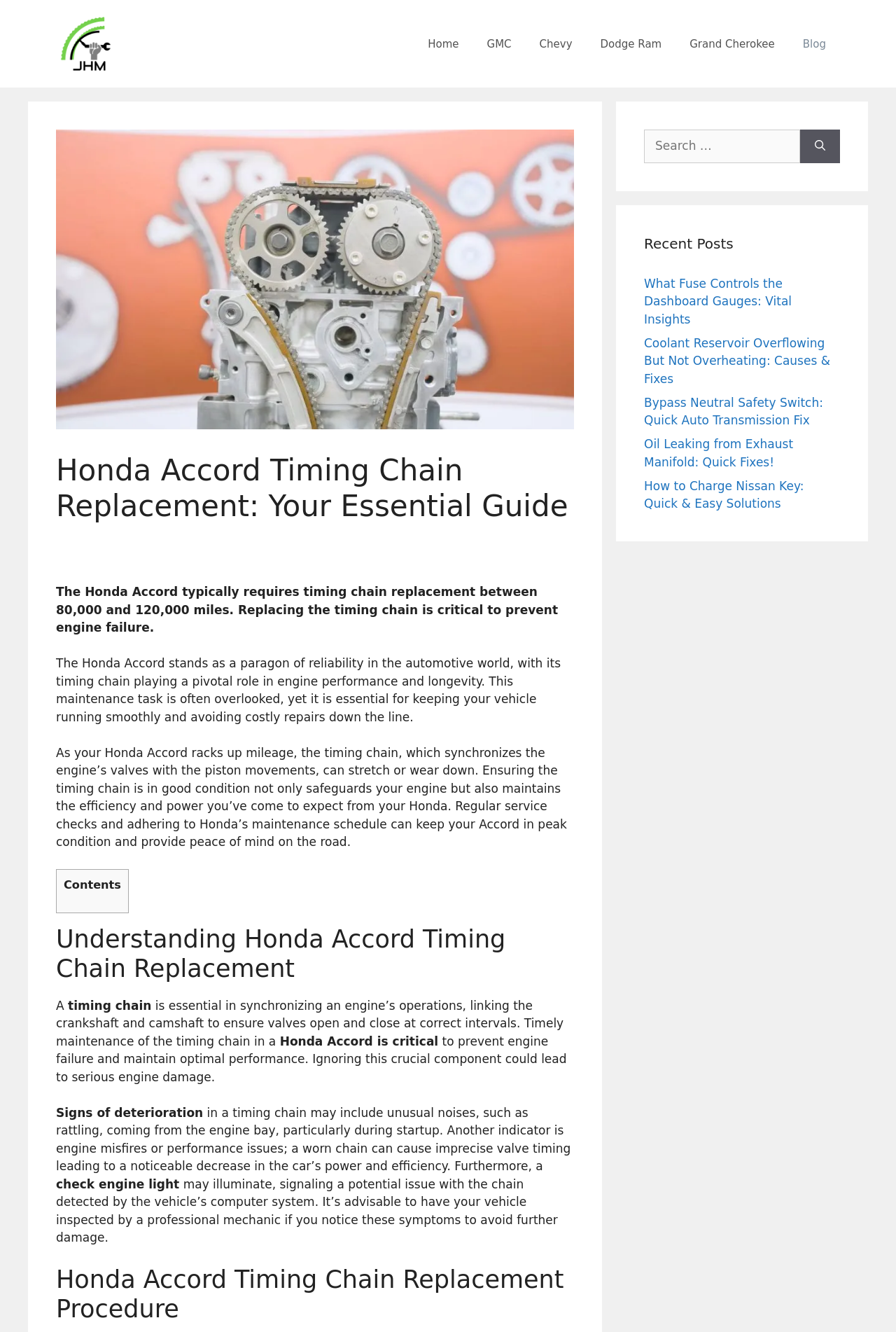Locate the bounding box coordinates of the area you need to click to fulfill this instruction: 'Search for something'. The coordinates must be in the form of four float numbers ranging from 0 to 1: [left, top, right, bottom].

[0.719, 0.097, 0.893, 0.122]